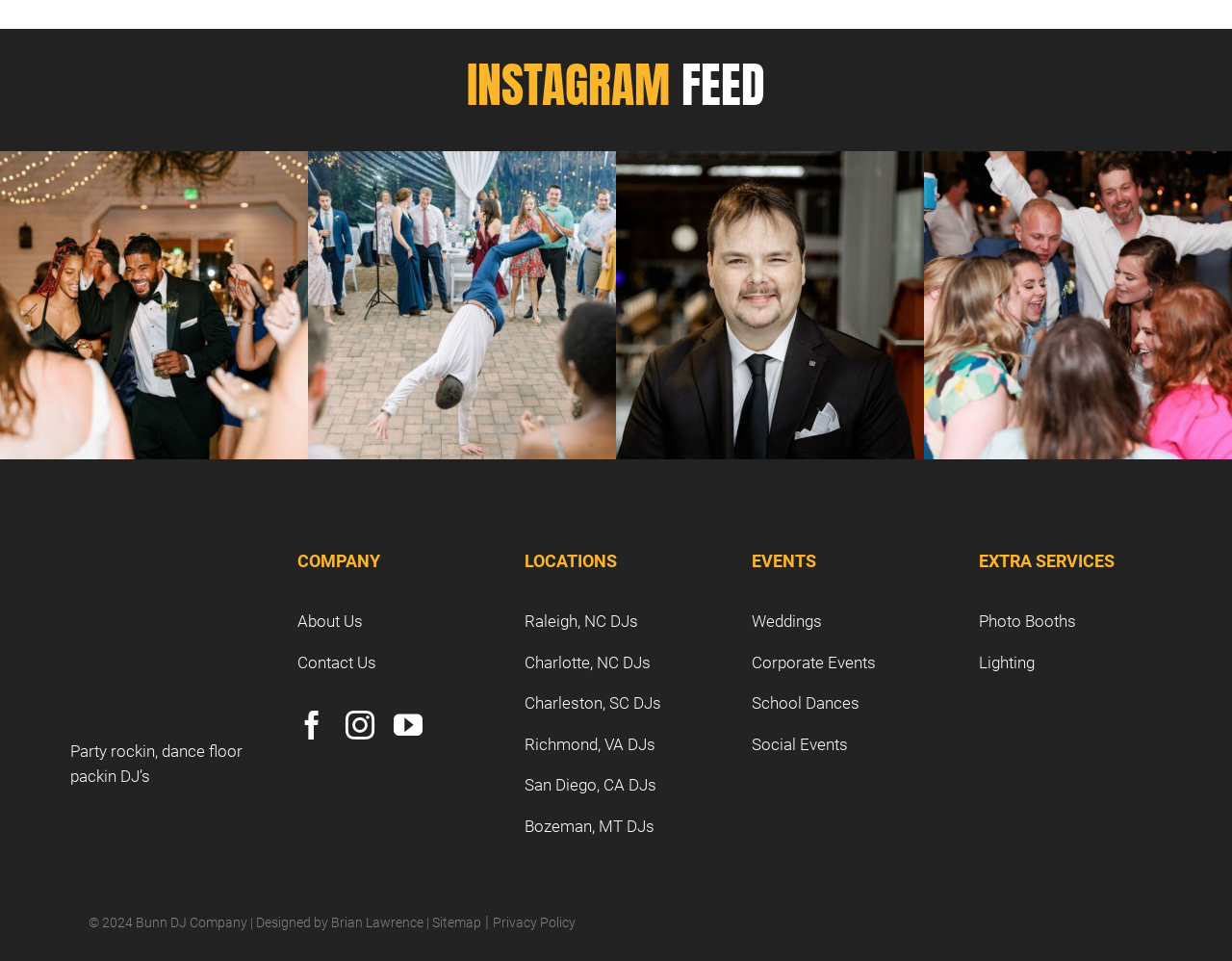Please identify the bounding box coordinates of the clickable area that will allow you to execute the instruction: "Contact the DJs".

[0.241, 0.679, 0.305, 0.699]